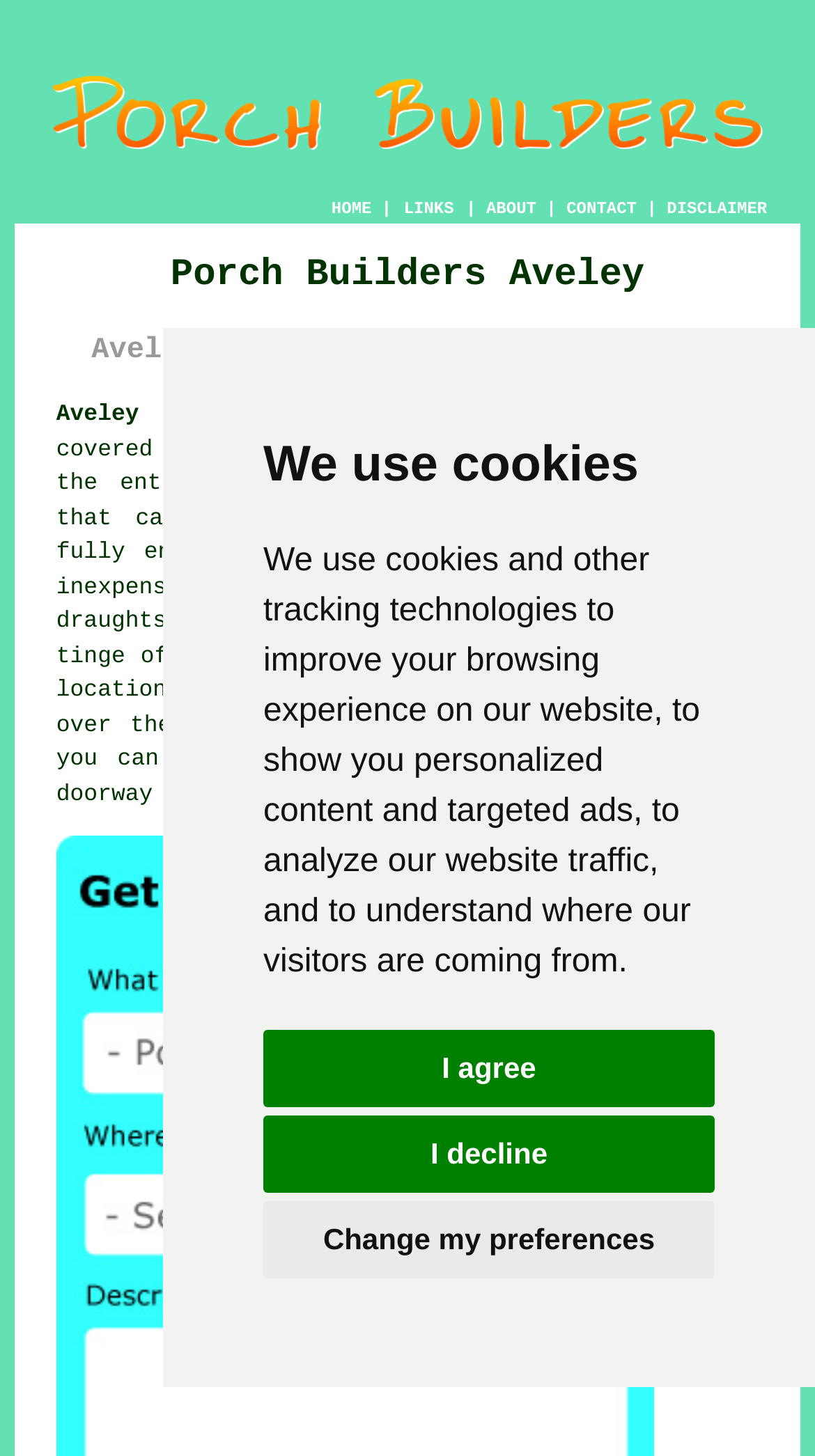Using floating point numbers between 0 and 1, provide the bounding box coordinates in the format (top-left x, top-left y, bottom-right x, bottom-right y). Locate the UI element described here: Change my preferences

[0.323, 0.825, 0.877, 0.878]